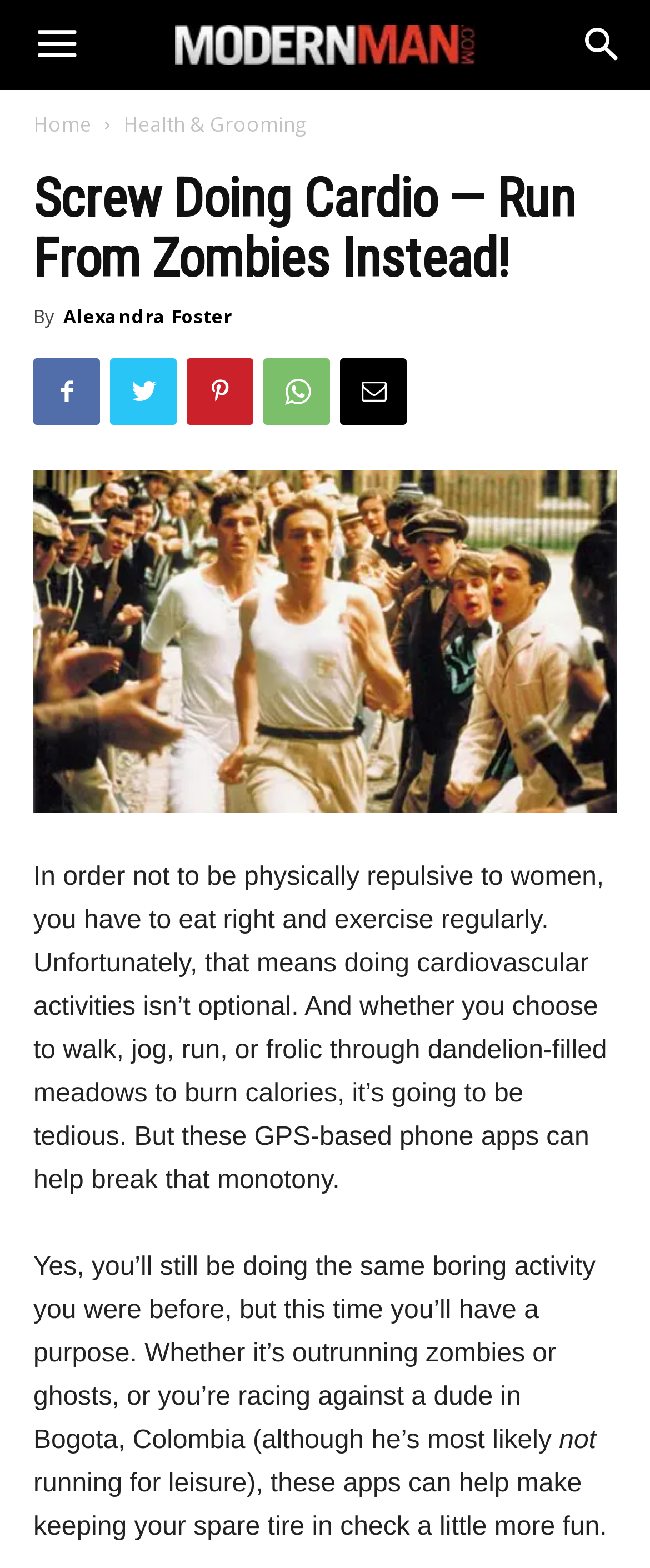Please find the bounding box for the following UI element description. Provide the coordinates in (top-left x, top-left y, bottom-right x, bottom-right y) format, with values between 0 and 1: Alexandra Foster

[0.097, 0.193, 0.356, 0.209]